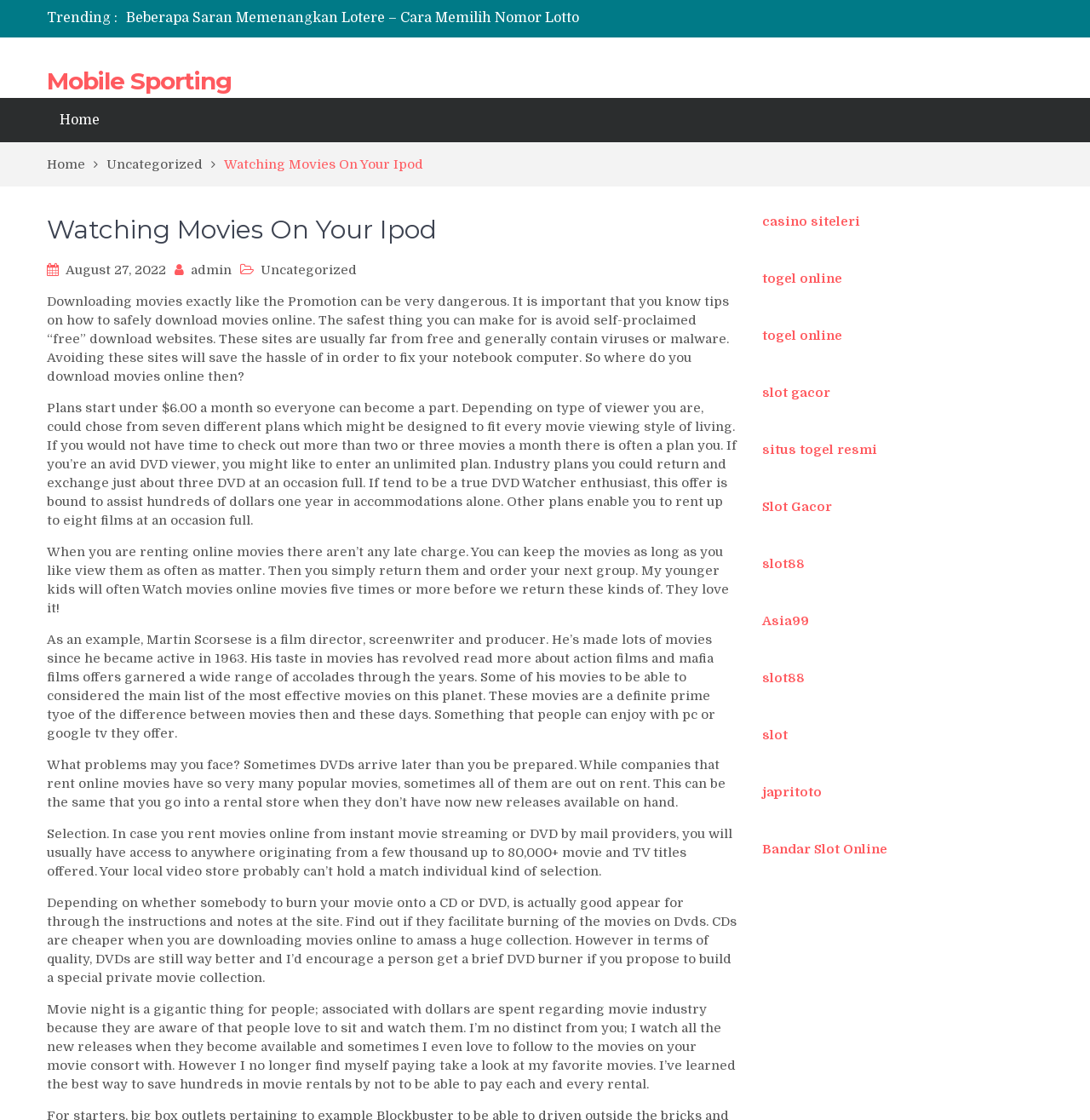Use one word or a short phrase to answer the question provided: 
What is the category of the first link?

Uncategorized